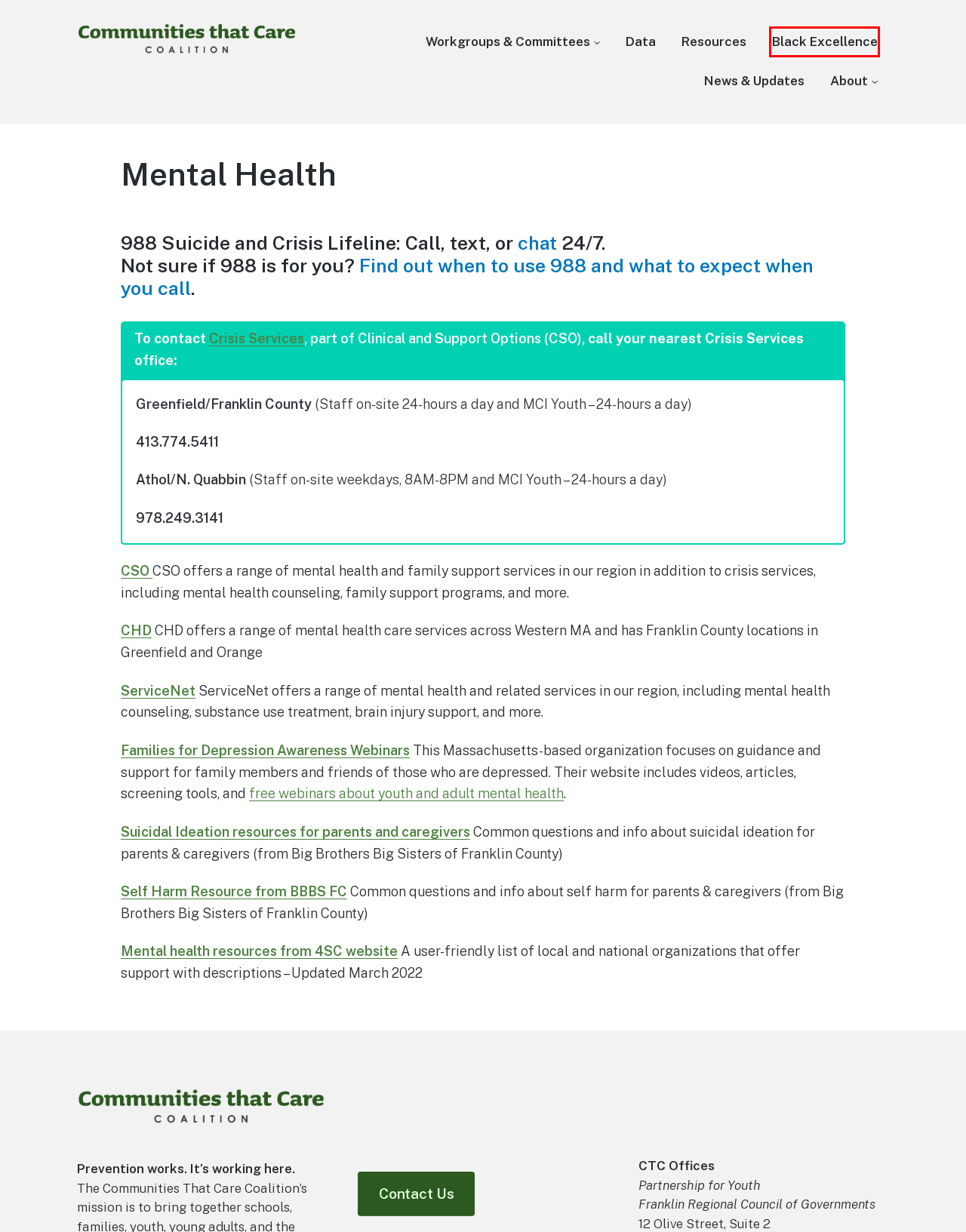You have a screenshot of a webpage with a red bounding box around an element. Select the webpage description that best matches the new webpage after clicking the element within the red bounding box. Here are the descriptions:
A. Black Excellence – Communities That Care Coalition
B. Workgroups & Committees – Communities That Care Coalition
C. Data – Communities That Care Coalition
D. 988 Lifeline Chat and Text - 988 Suicide & Crisis Lifeline
E. ServiceNet - MAKING LIVES BETTER in Western MA
F. Mental Health Care Western MA | CHD
G. Resources – Communities That Care Coalition
H. News & Updates – Communities That Care Coalition

A